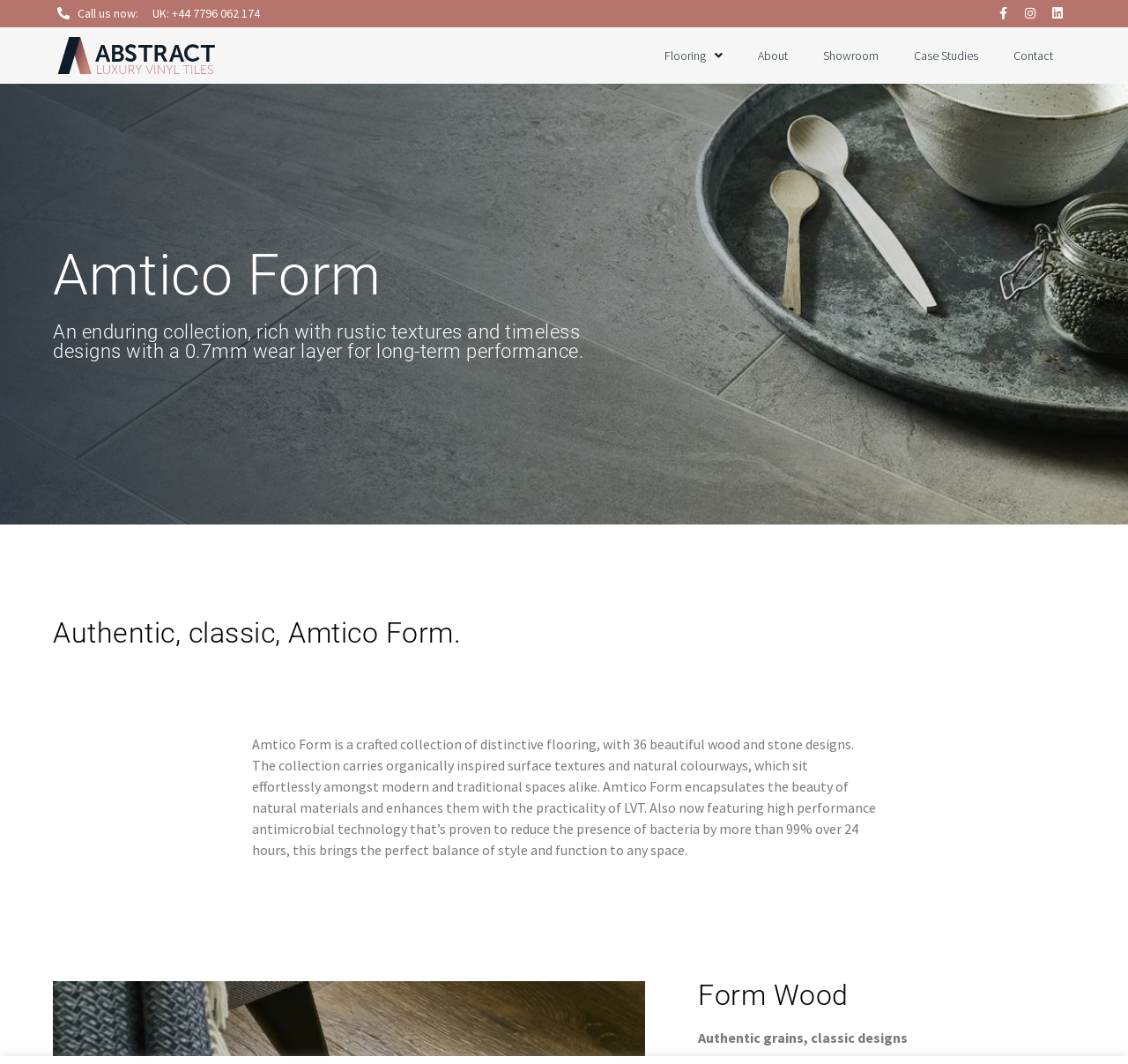Locate the bounding box coordinates of the segment that needs to be clicked to meet this instruction: "Call us now".

[0.068, 0.005, 0.122, 0.02]